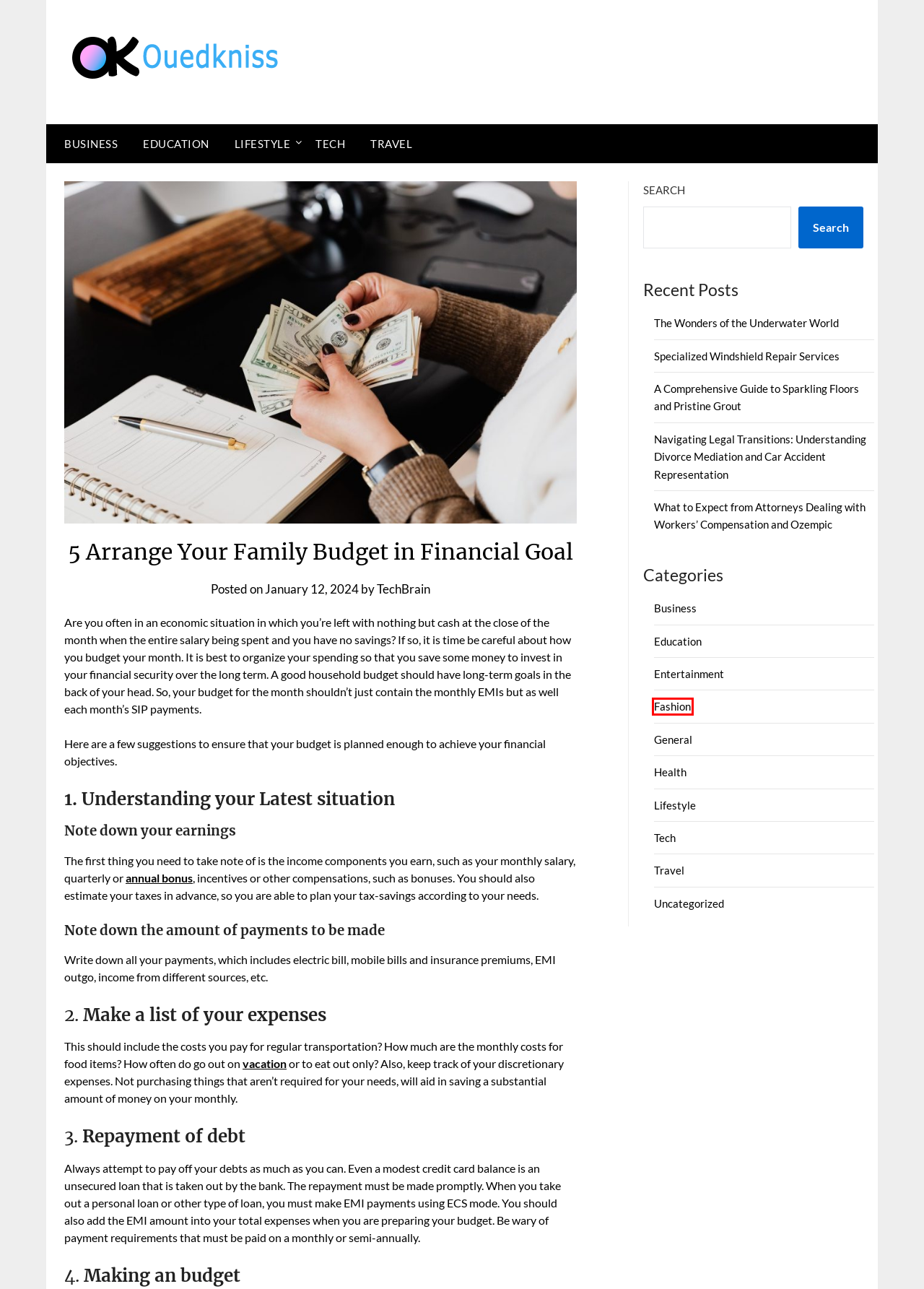Observe the webpage screenshot and focus on the red bounding box surrounding a UI element. Choose the most appropriate webpage description that corresponds to the new webpage after clicking the element in the bounding box. Here are the candidates:
A. General - Ouedkniss
B. Fun Activities to Do this Weekend
C. A Comprehensive Guide to Sparkling Floors and Pristine Grout
D. Ouedkniss - Everything About News
E. Tech - Ouedkniss
F. Health - Ouedkniss
G. Fashion - Ouedkniss
H. Entertainment - Ouedkniss

G